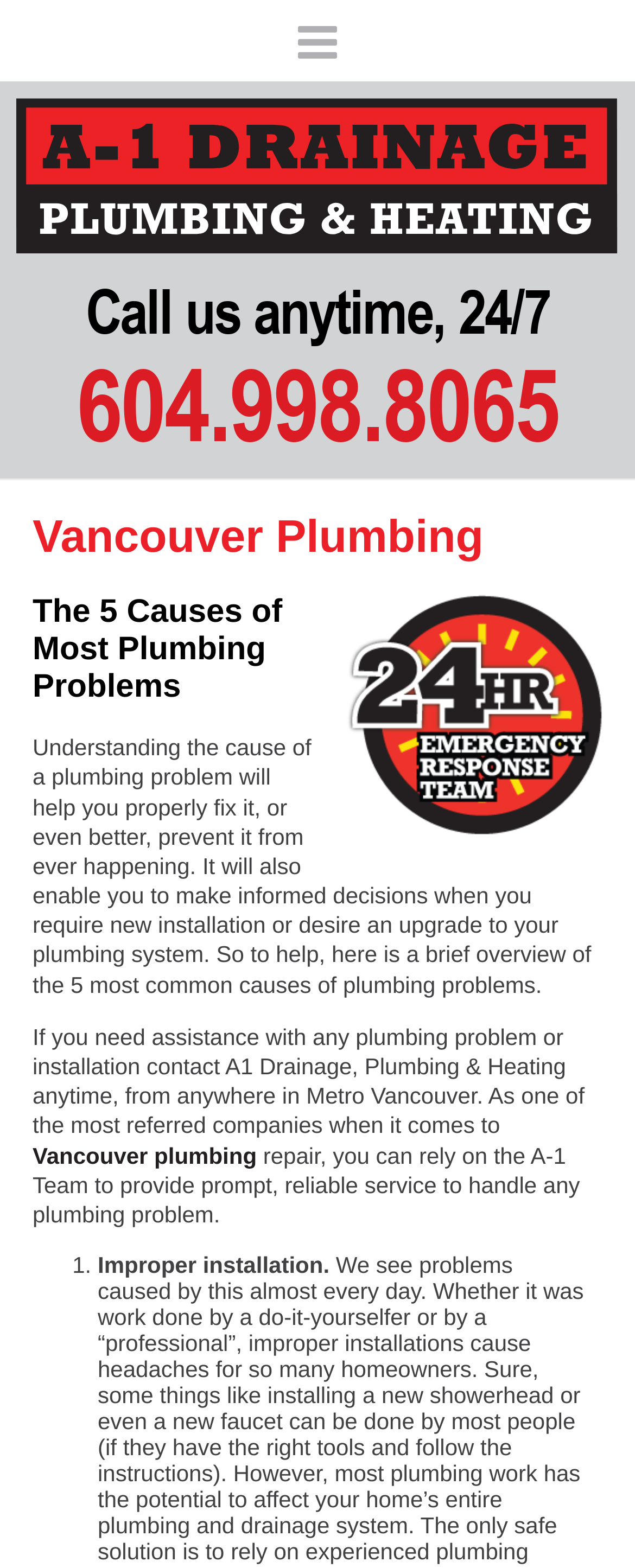What is the service area of A-1 Drainage Plumbing and Heating?
By examining the image, provide a one-word or phrase answer.

Metro Vancouver